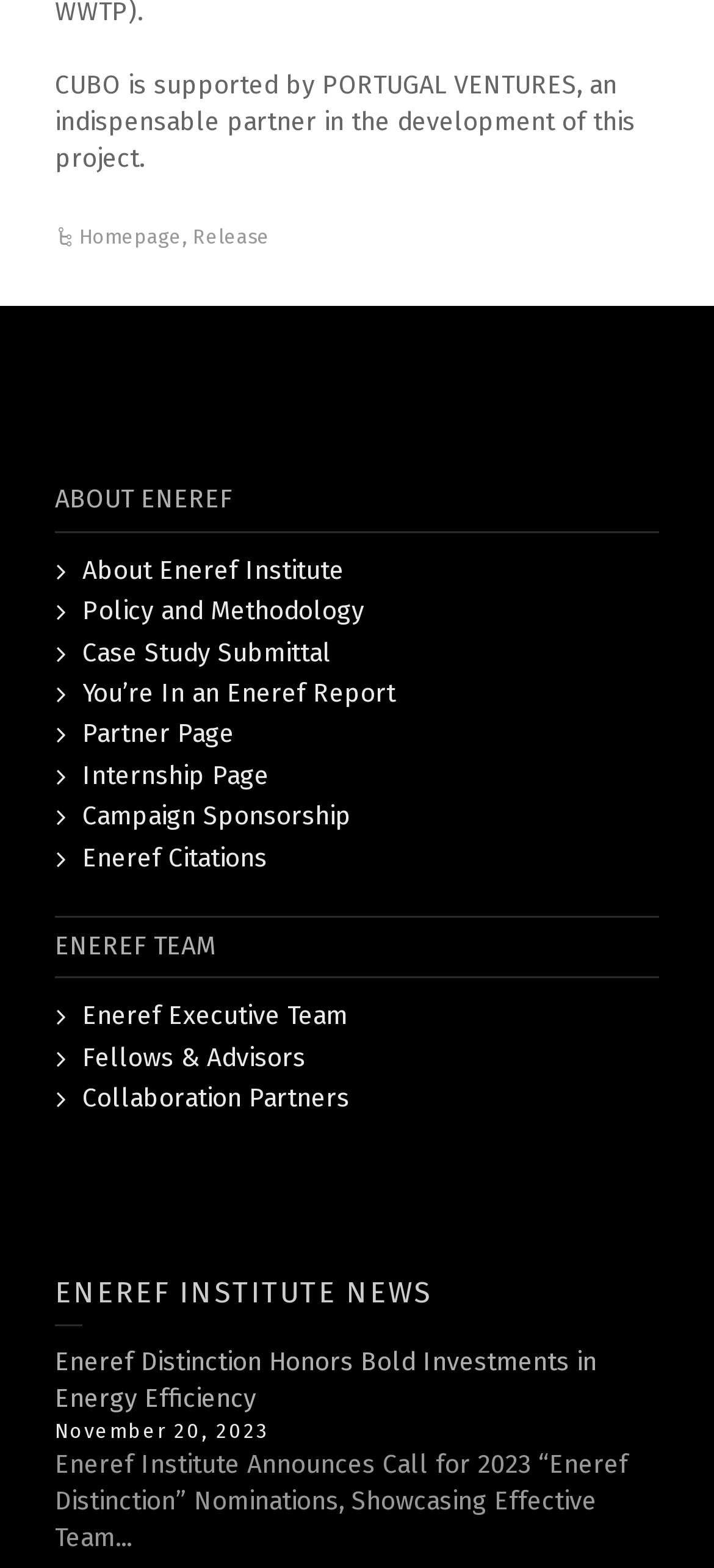Identify the bounding box coordinates for the element you need to click to achieve the following task: "learn about Eneref Distinction Honors". The coordinates must be four float values ranging from 0 to 1, formatted as [left, top, right, bottom].

[0.077, 0.859, 0.836, 0.902]